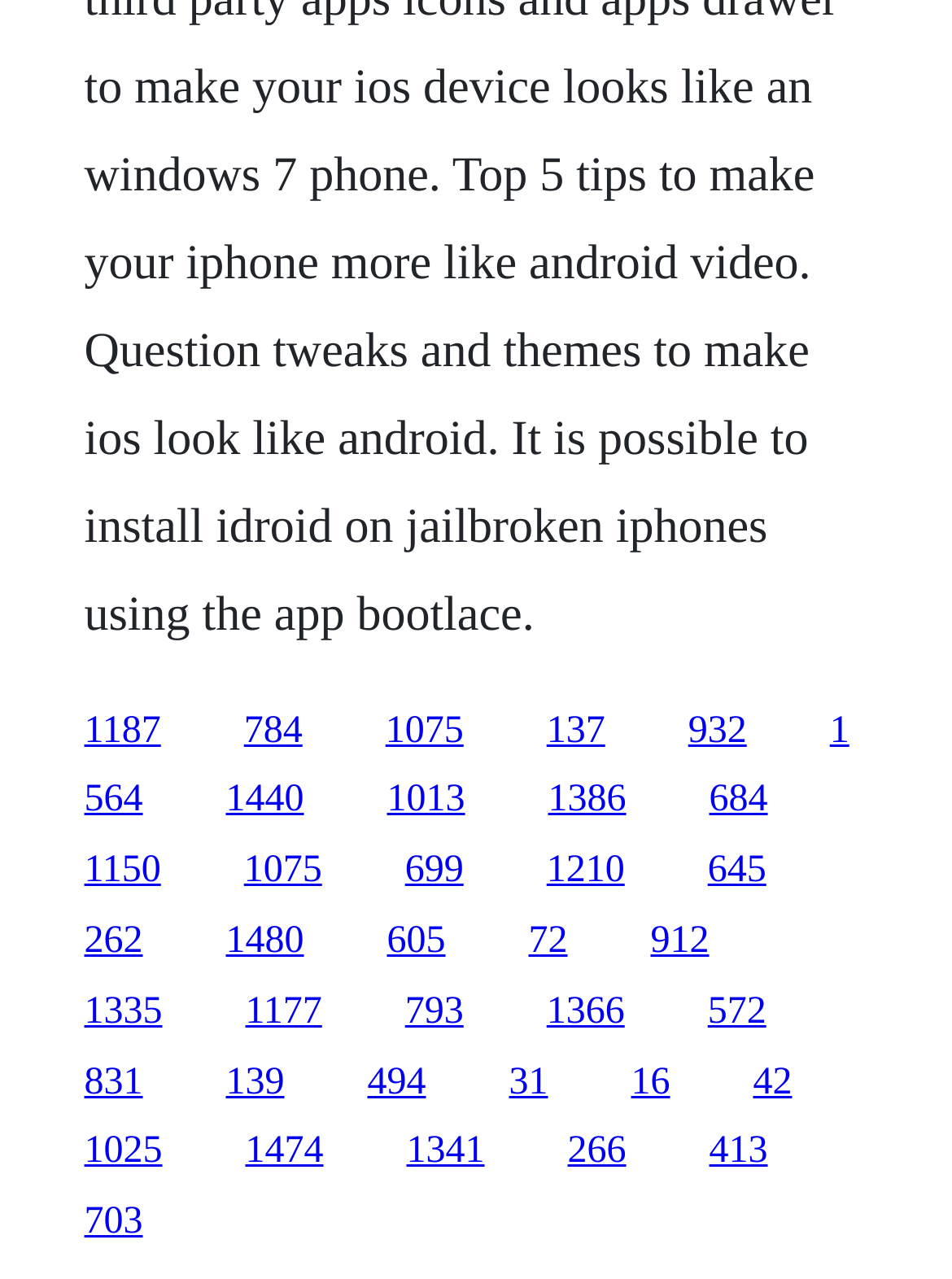Please identify the bounding box coordinates of the area I need to click to accomplish the following instruction: "click the first link".

[0.088, 0.555, 0.169, 0.587]